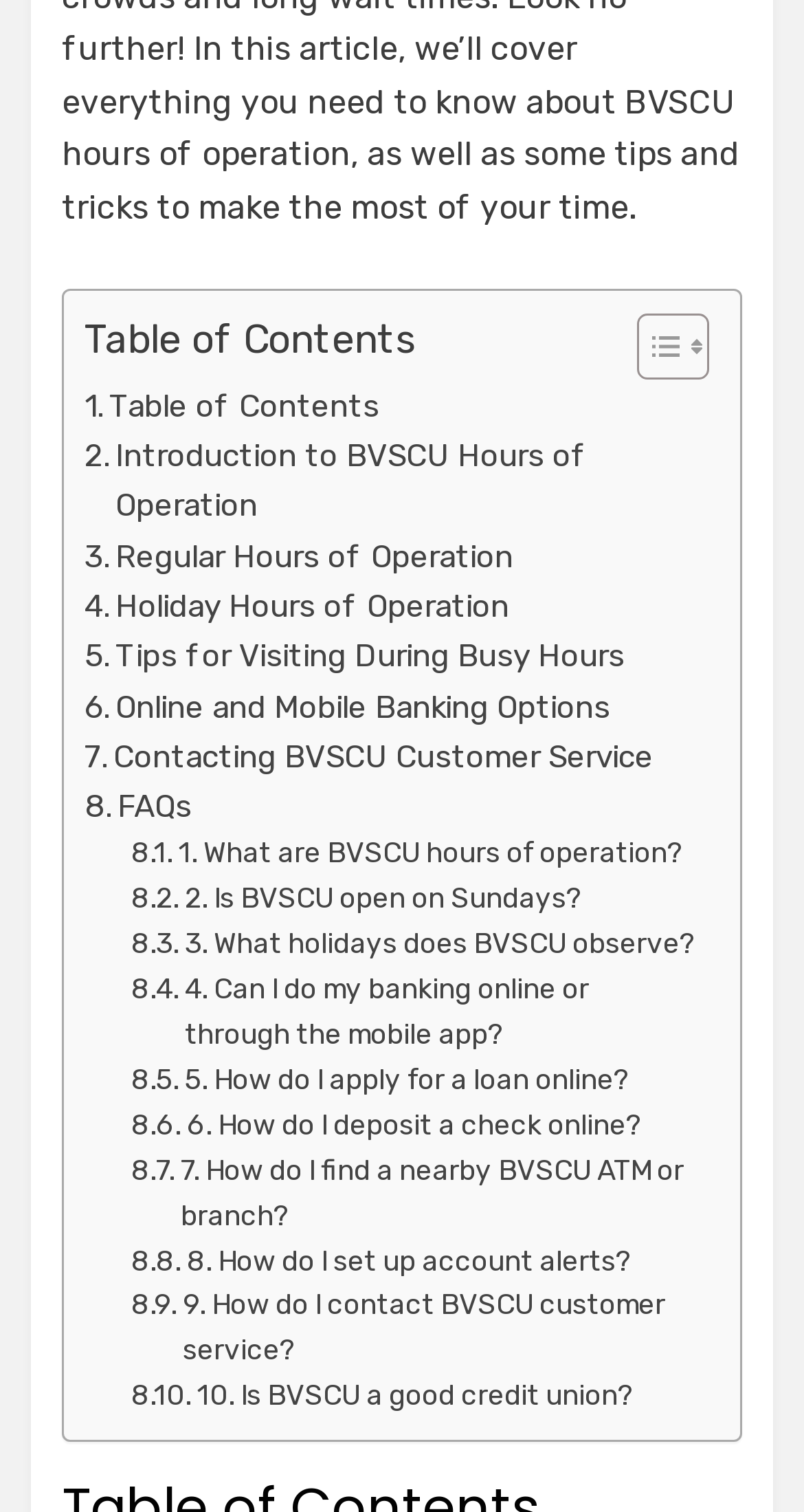Analyze the image and provide a detailed answer to the question: What is the topic of the second link in the table of contents?

The second link in the table of contents can be found at coordinates [0.105, 0.285, 0.869, 0.351] with the text '. Introduction to BVSCU Hours of Operation'.